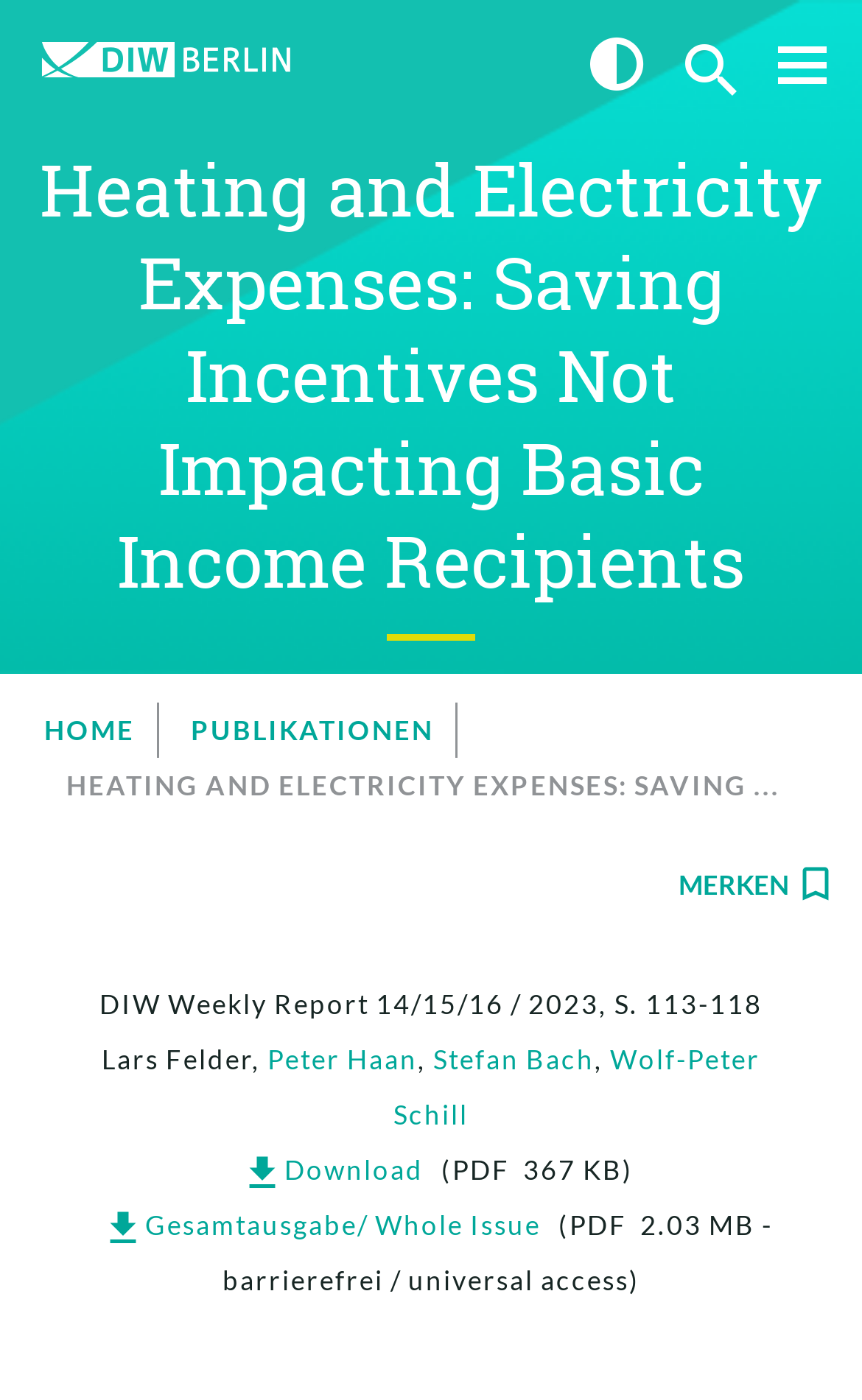Provide a thorough summary of the webpage.

The webpage is about "Heating and Electricity Expenses: Saving Incentives Not Impacting Basic Income Recipients" and appears to be a publication or research article. 

At the top, there is a navigation menu with a hamburger icon on the right side, which can be toggled to expand or collapse the menu. Next to it, there is a search button. 

Below the navigation menu, the main title of the article is prominently displayed, taking up most of the width of the page. 

Underneath the title, there is a breadcrumb navigation section, which shows the path "HOME > PUBLIKATIONEN > HEATING AND ELECTRICITY EXPENSES: SAVING...". 

On the right side of the breadcrumb navigation, there is a "MERKEN" button with a bookmark icon. 

The main content of the article starts with a paragraph, followed by a citation or reference section. This section lists the authors, including Lars Felder, Peter Haan, Stefan Bach, and Wolf-Peter Schill, and provides links to download the article in PDF format, with options for the whole issue or a barrier-free version.